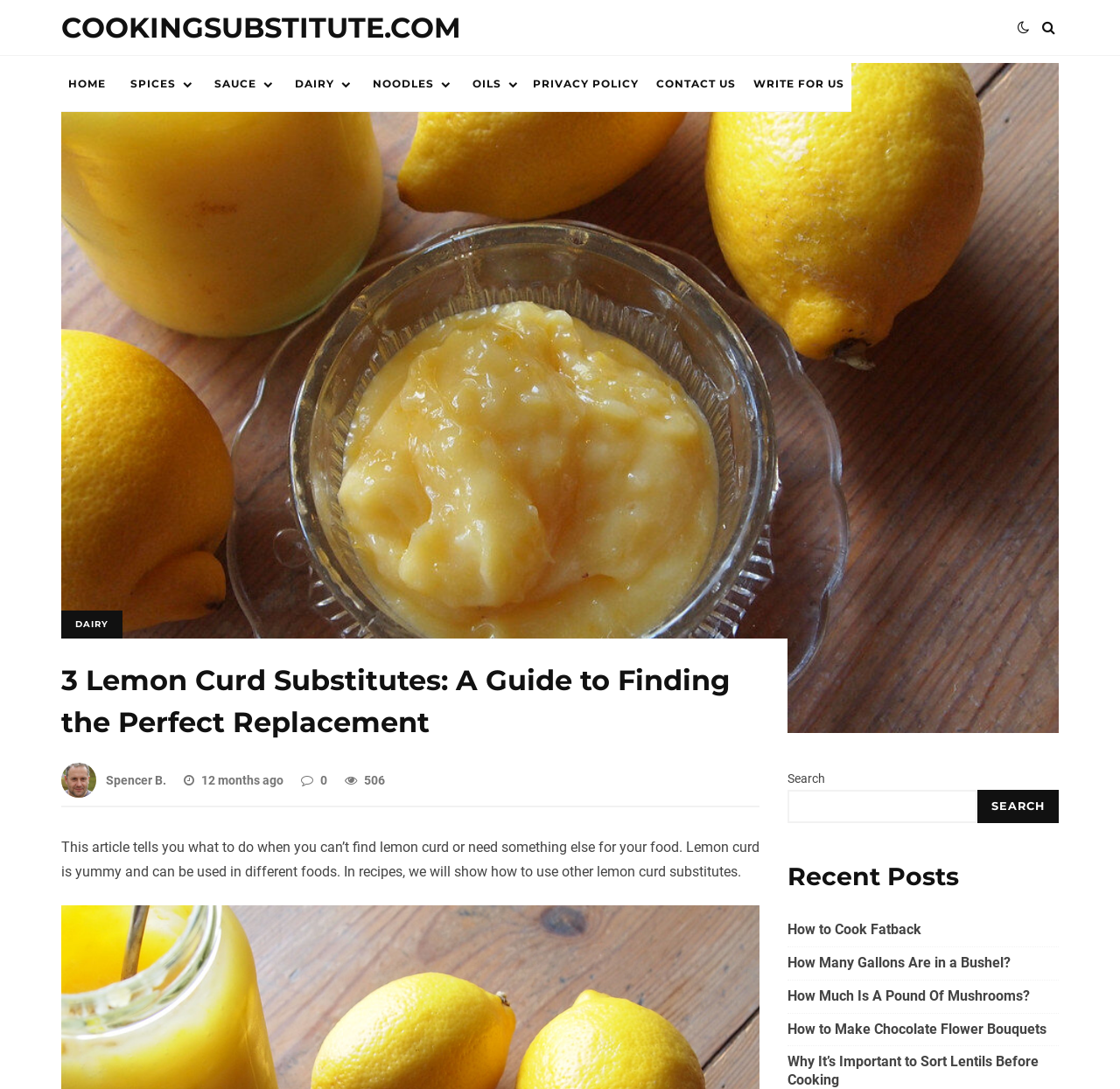What is the topic of the recent post 'How to Cook Fatback'?
From the details in the image, provide a complete and detailed answer to the question.

I determined the topic of the recent post by looking at its title 'How to Cook Fatback', which suggests that it is related to cooking.